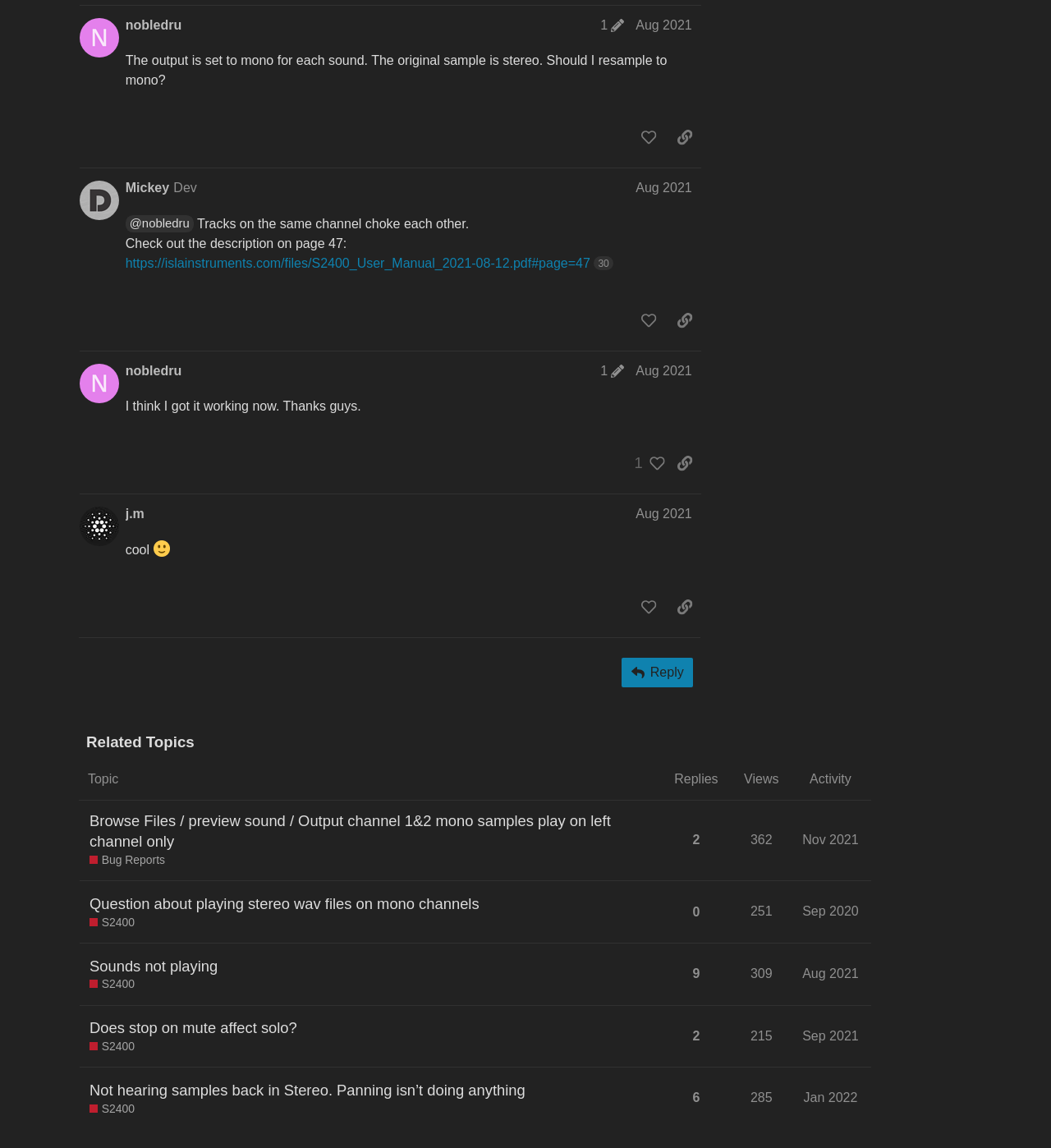Provide the bounding box coordinates for the specified HTML element described in this description: "https://islainstruments.com/files/S2400_User_Manual_2021-08-12.pdf#page=47 30". The coordinates should be four float numbers ranging from 0 to 1, in the format [left, top, right, bottom].

[0.119, 0.223, 0.584, 0.235]